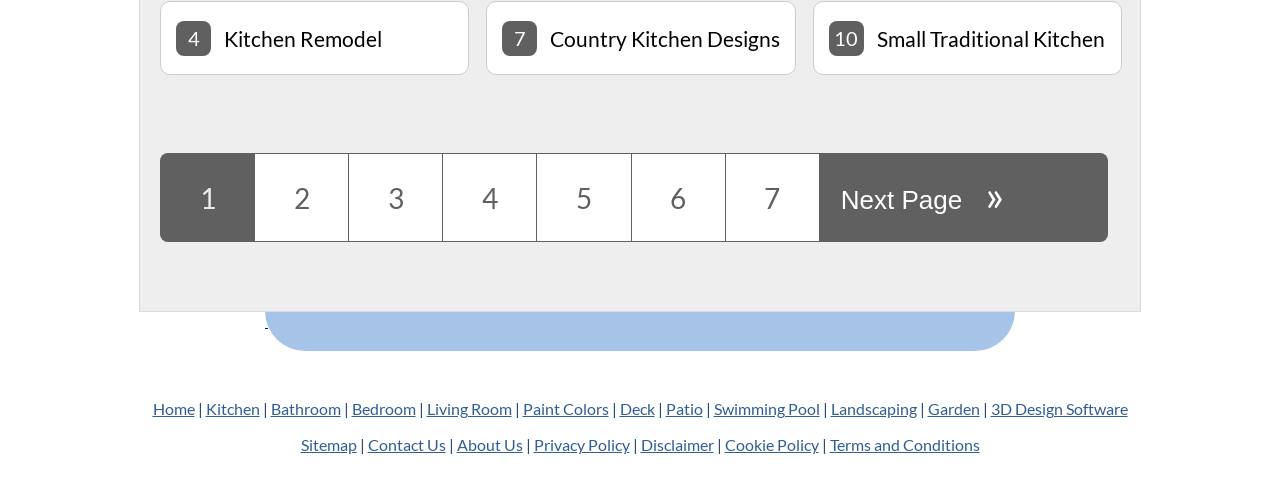Locate the bounding box coordinates of the area to click to fulfill this instruction: "Click on Kitchen Remodel". The bounding box should be presented as four float numbers between 0 and 1, in the order [left, top, right, bottom].

[0.125, 0.002, 0.365, 0.155]